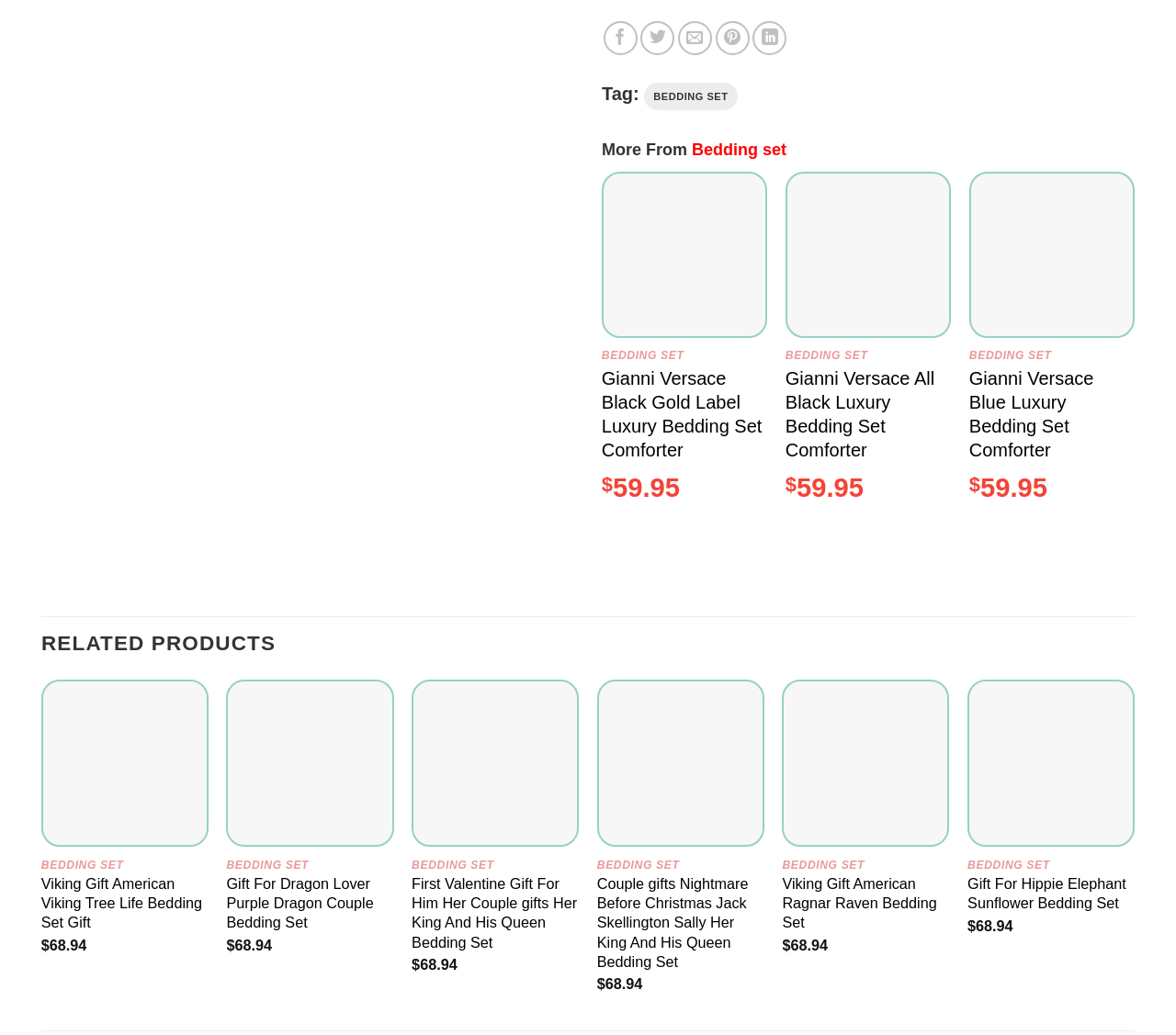Locate the bounding box coordinates of the element to click to perform the following action: 'View Gianni Versace Black Gold Label Luxury Bedding Set Comforter'. The coordinates should be given as four float values between 0 and 1, in the form of [left, top, right, bottom].

[0.513, 0.168, 0.651, 0.325]